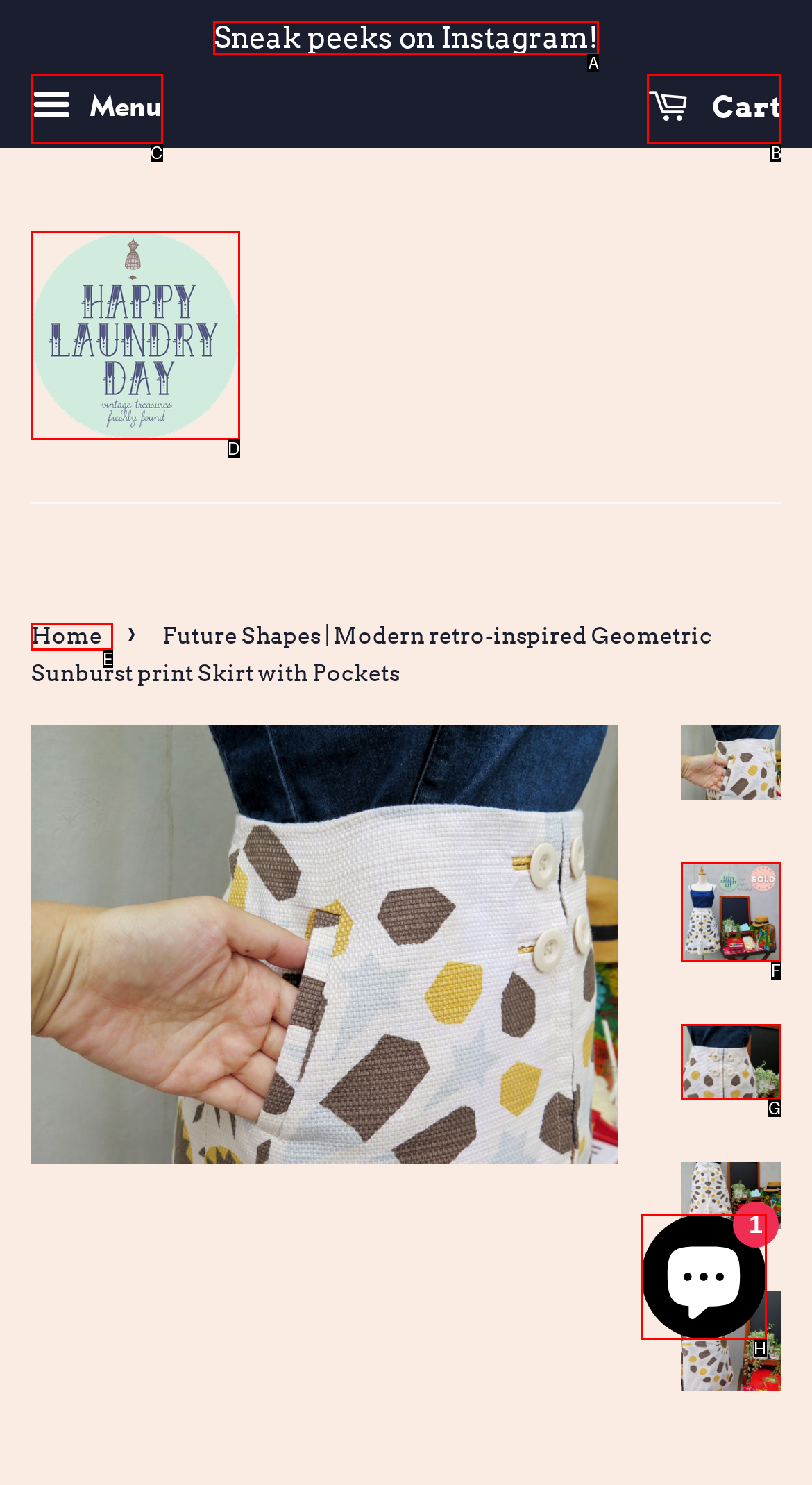Select the correct UI element to click for this task: View cart.
Answer using the letter from the provided options.

B